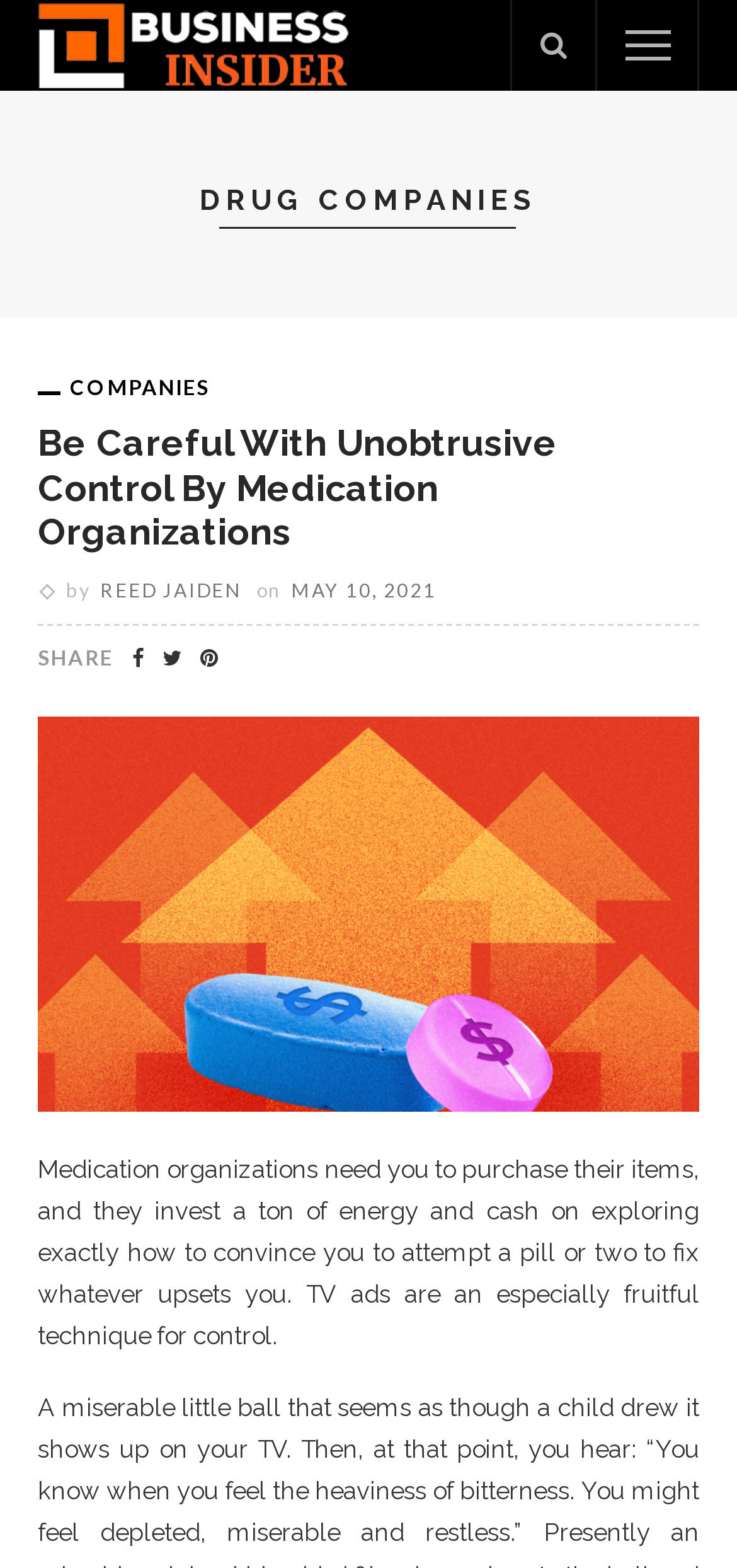What is the main topic of the article?
From the screenshot, supply a one-word or short-phrase answer.

Unobtrusive Control by Medication Organizations